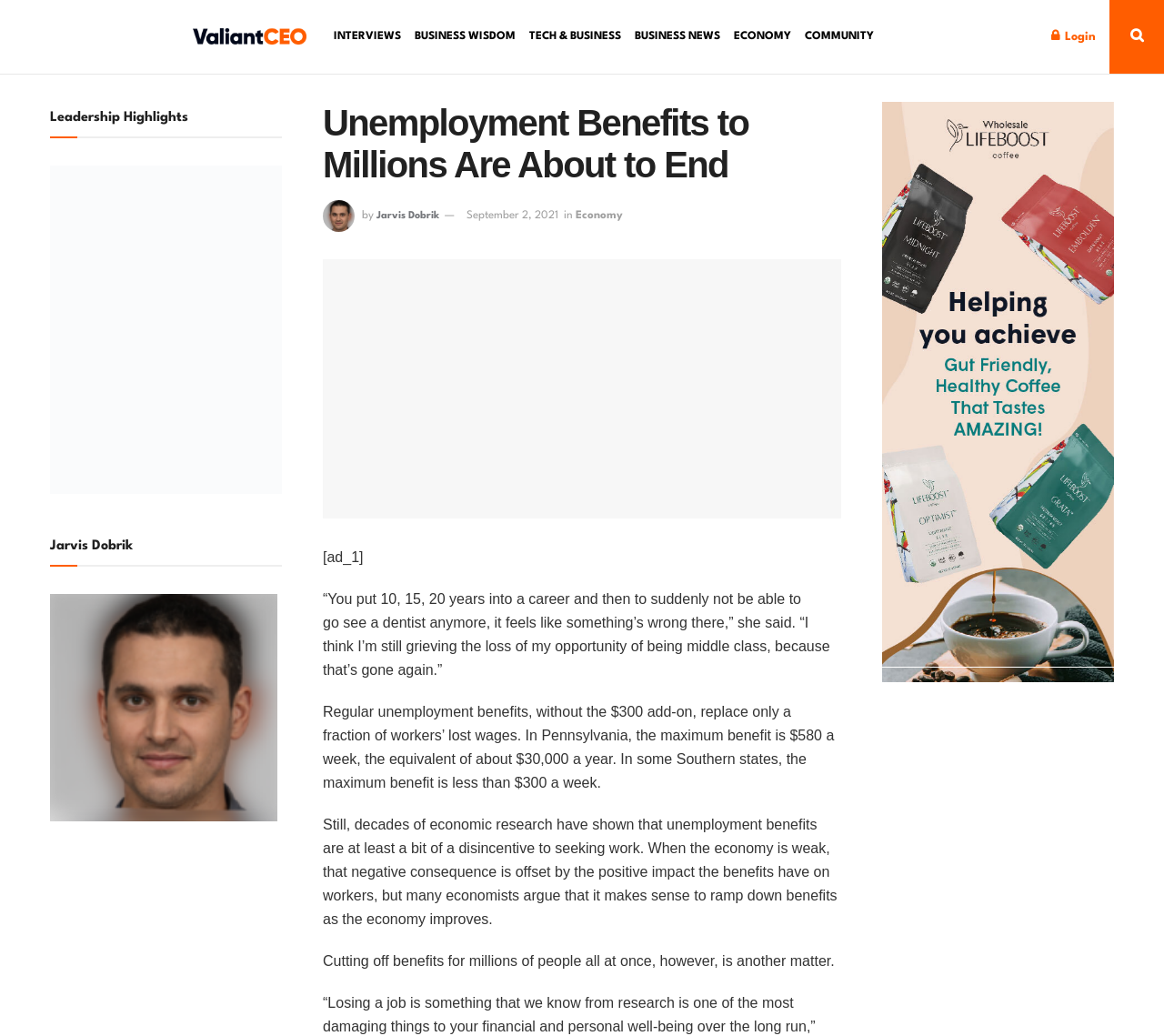Please give a concise answer to this question using a single word or phrase: 
What is the topic of the article?

Economy